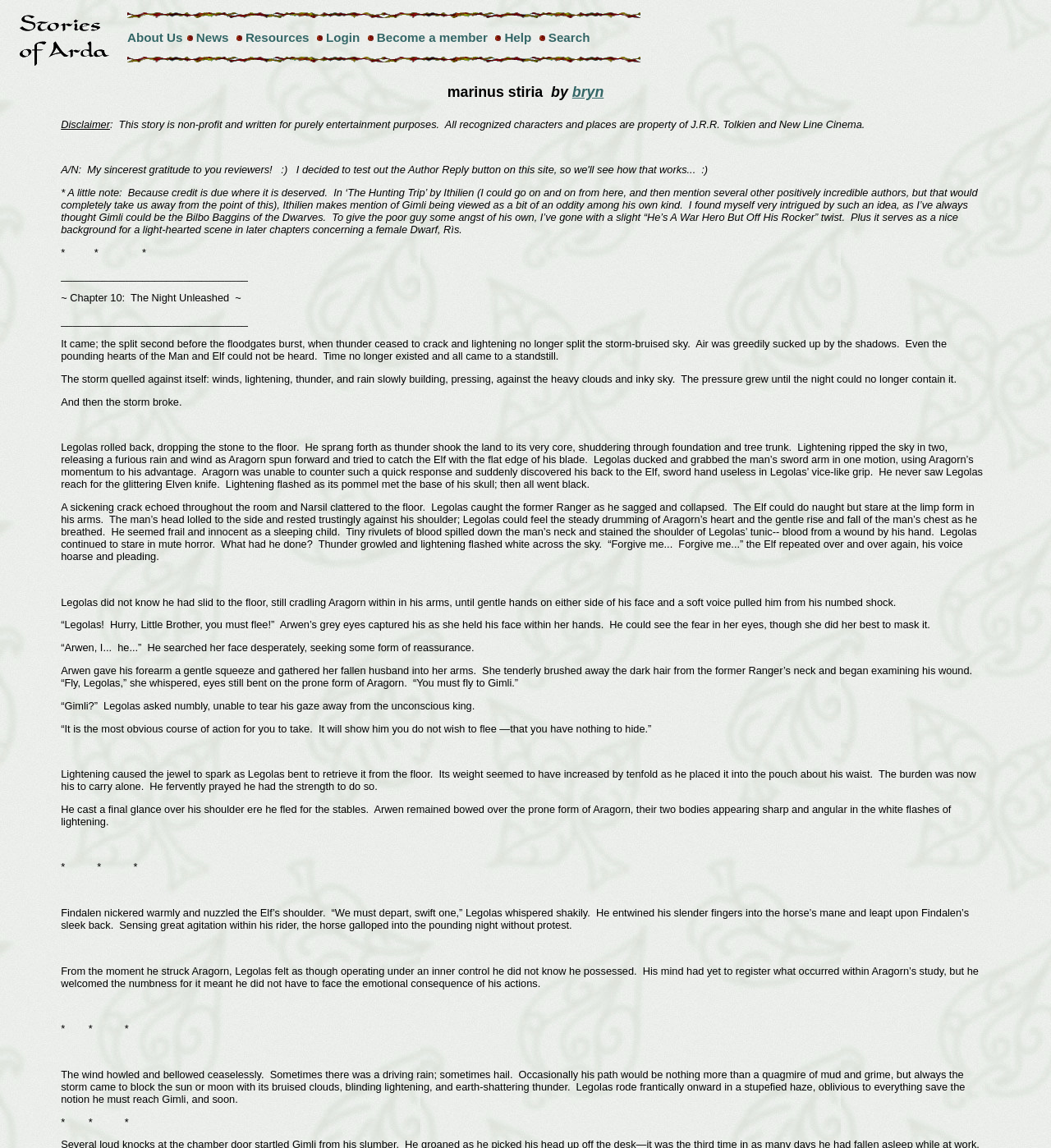Please give the bounding box coordinates of the area that should be clicked to fulfill the following instruction: "go to home page". The coordinates should be in the format of four float numbers from 0 to 1, i.e., [left, top, right, bottom].

[0.009, 0.048, 0.118, 0.06]